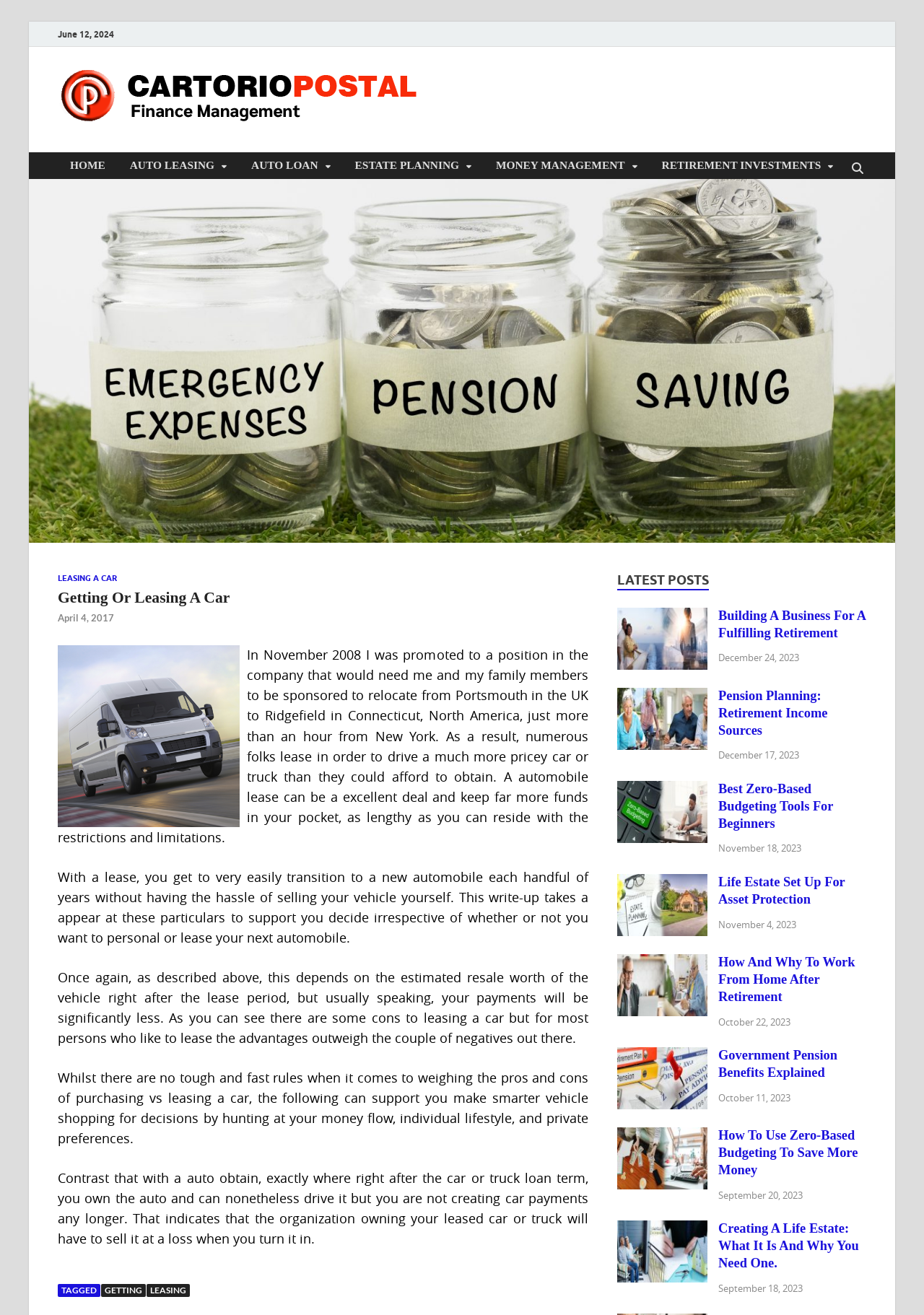Could you find the bounding box coordinates of the clickable area to complete this instruction: "Click on 'Building A Business For A Fulfilling Retirement'"?

[0.668, 0.464, 0.766, 0.475]